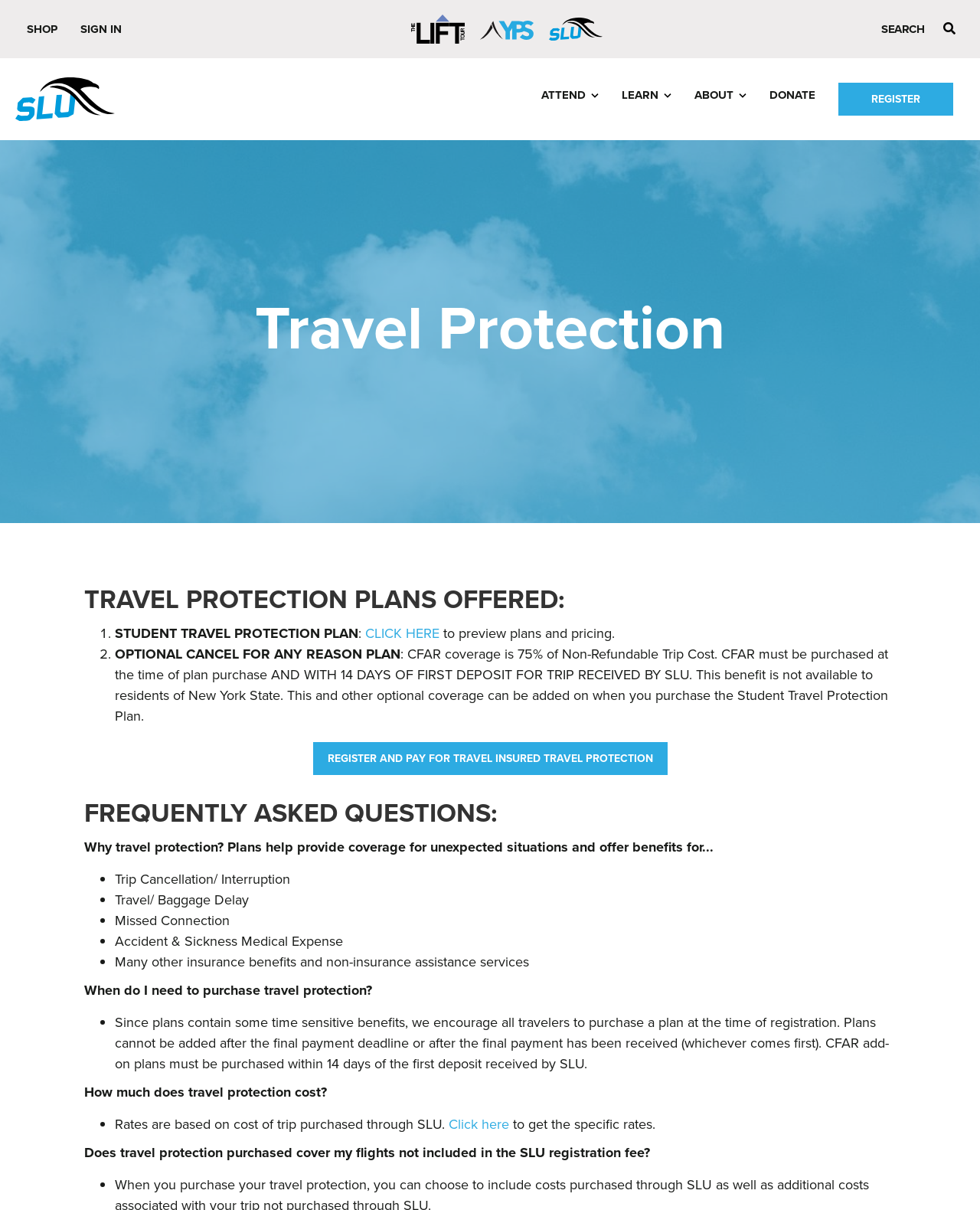What is the purpose of travel protection?
Based on the image, answer the question with as much detail as possible.

The webpage explains that travel protection plans help provide coverage for unexpected situations and offer benefits for trip cancellation, interruption, travel delays, and more.